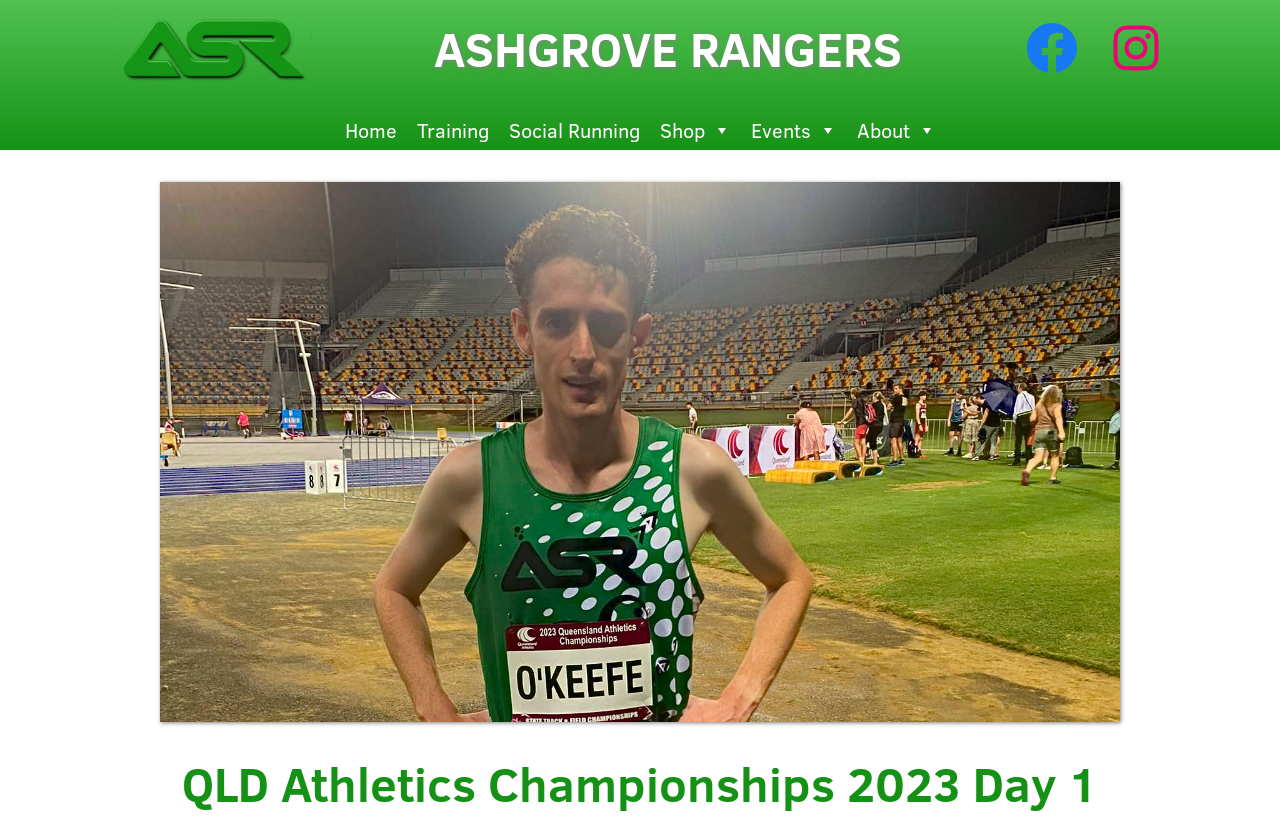Based on the element description: "Social Running", identify the UI element and provide its bounding box coordinates. Use four float numbers between 0 and 1, [left, top, right, bottom].

[0.389, 0.133, 0.507, 0.181]